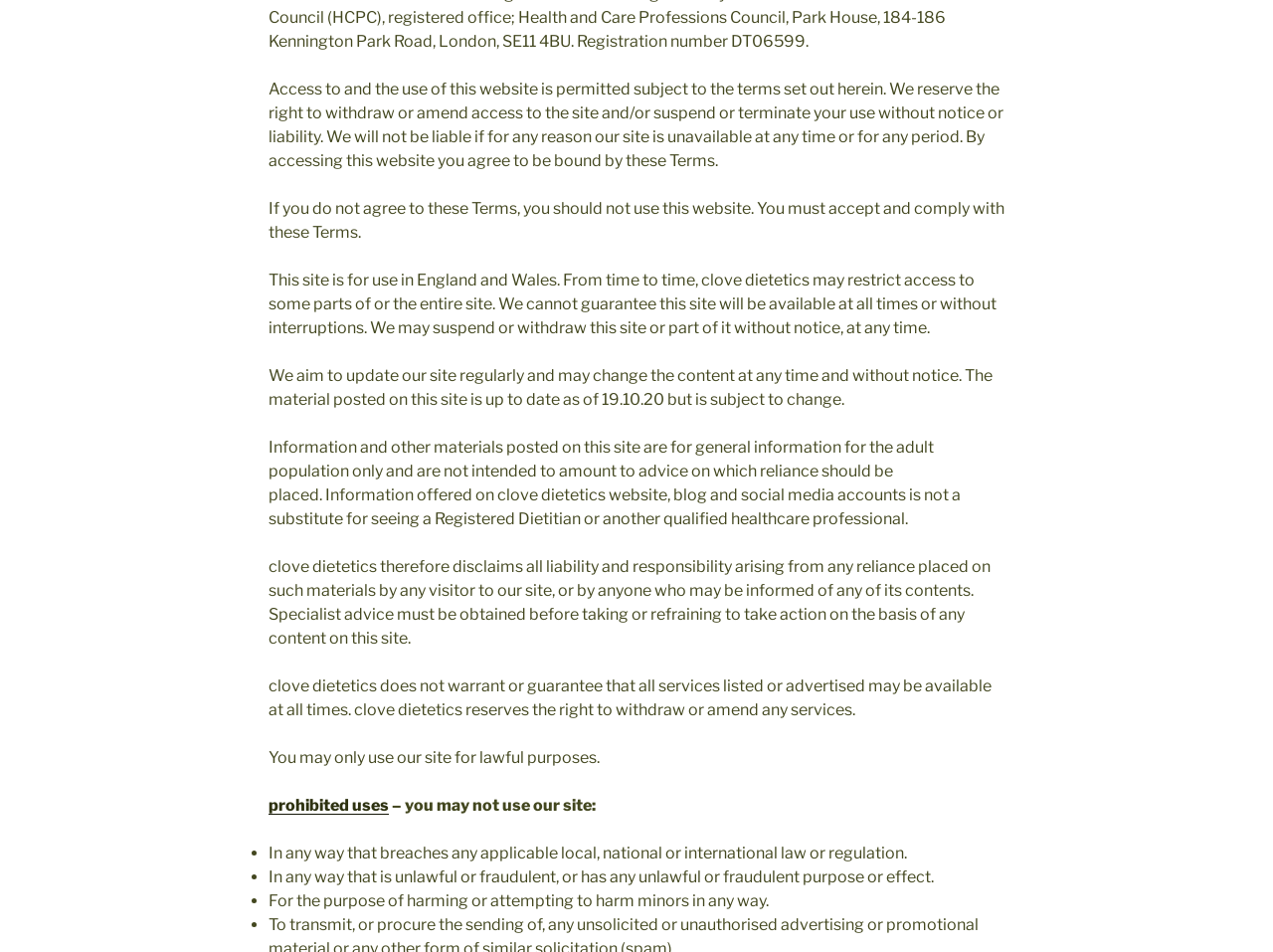Provide a one-word or short-phrase response to the question:
Is the information on the website up-to-date?

As of 19.10.20